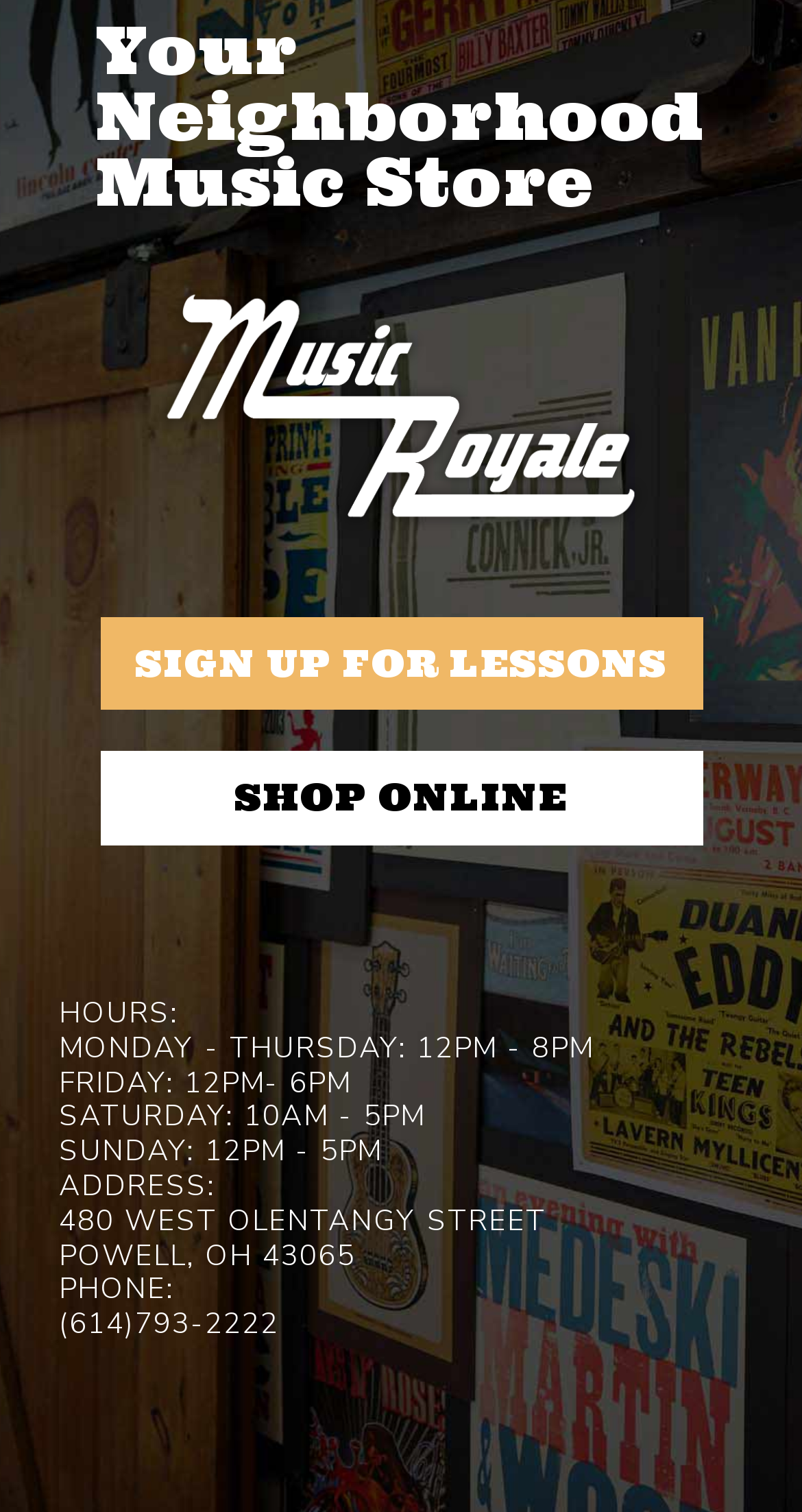Specify the bounding box coordinates (top-left x, top-left y, bottom-right x, bottom-right y) of the UI element in the screenshot that matches this description: Shop Online

[0.124, 0.497, 0.876, 0.559]